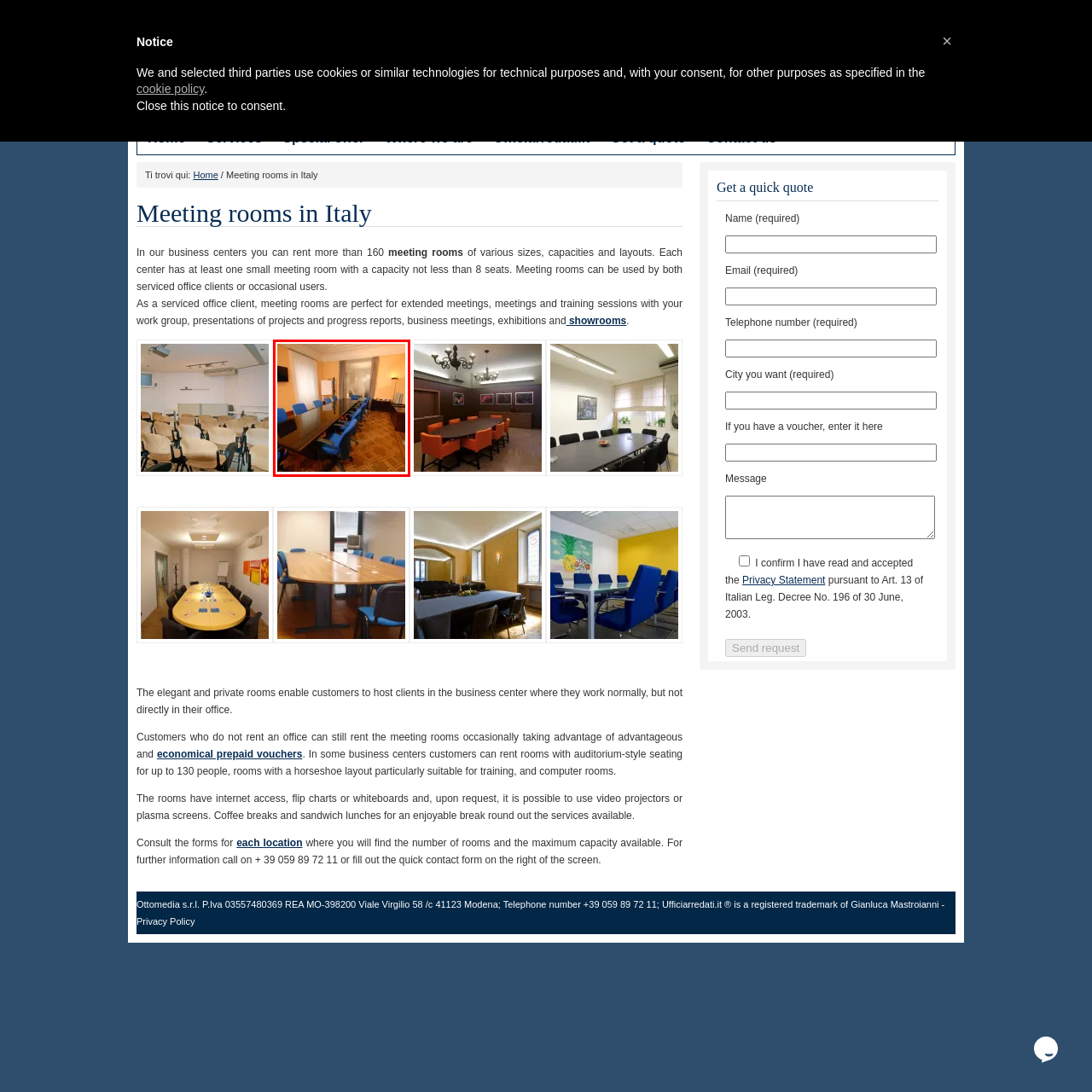Concentrate on the image inside the red frame and provide a detailed response to the subsequent question, utilizing the visual information from the image: 
How many meeting rooms are available for rent in Italy?

The caption states that this meeting room is part of a broader offering of 'over 160 meeting rooms available for rent across various locations in Italy', providing the answer to the question.